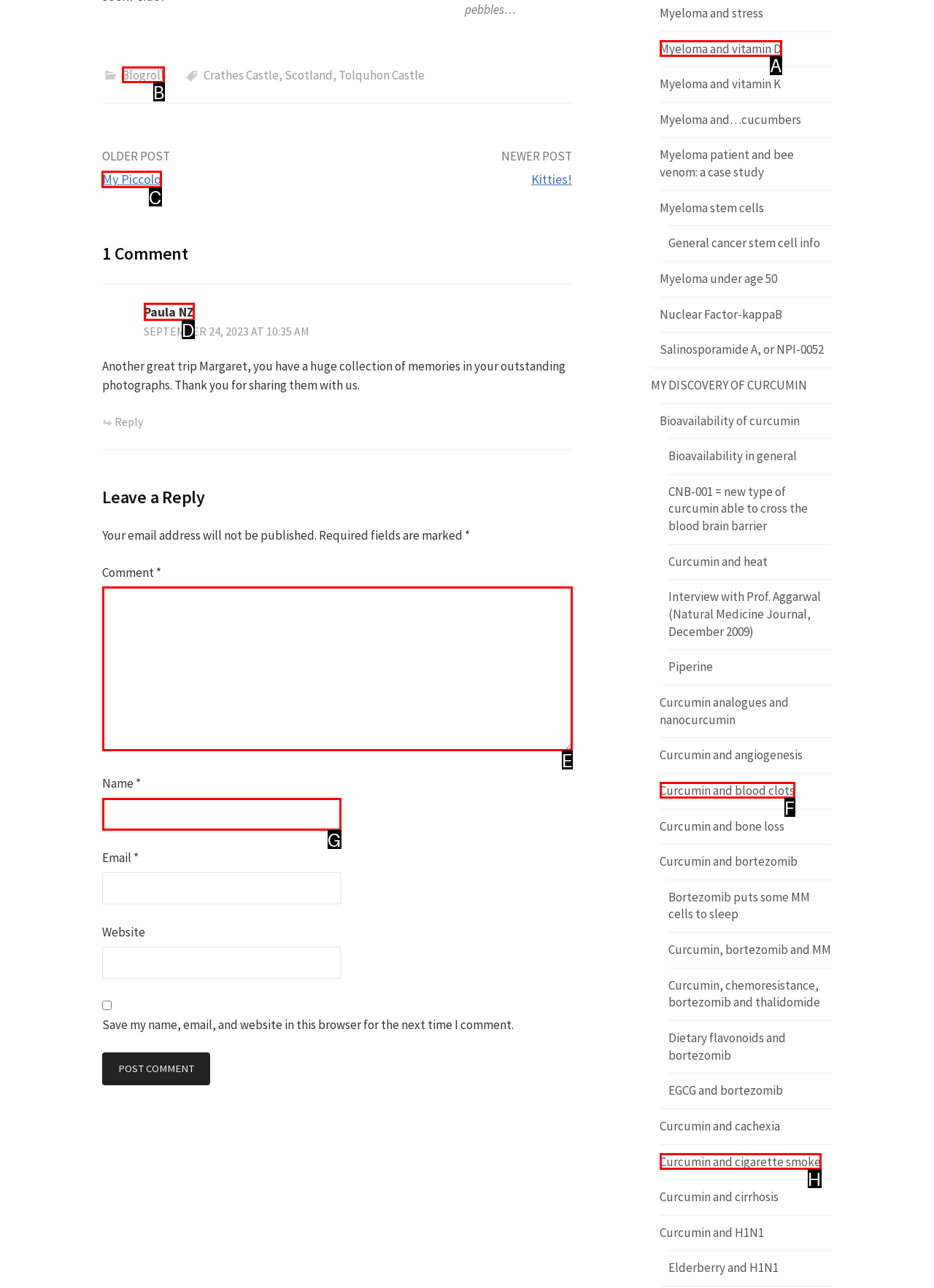From the given options, tell me which letter should be clicked to complete this task: Click on the 'My Piccolo' link
Answer with the letter only.

C